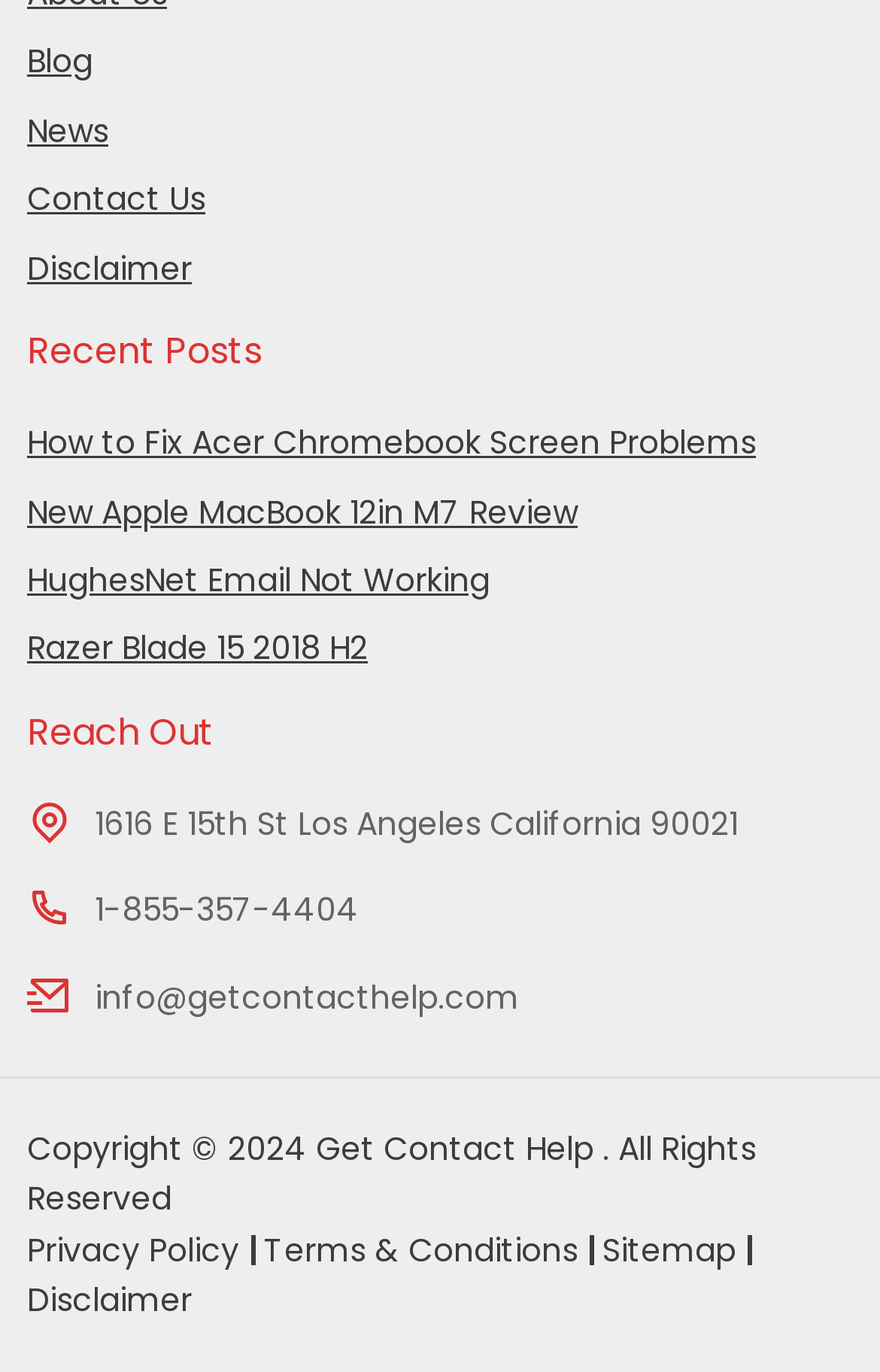Use a single word or phrase to answer this question: 
What is the copyright year mentioned at the bottom of the page?

2024